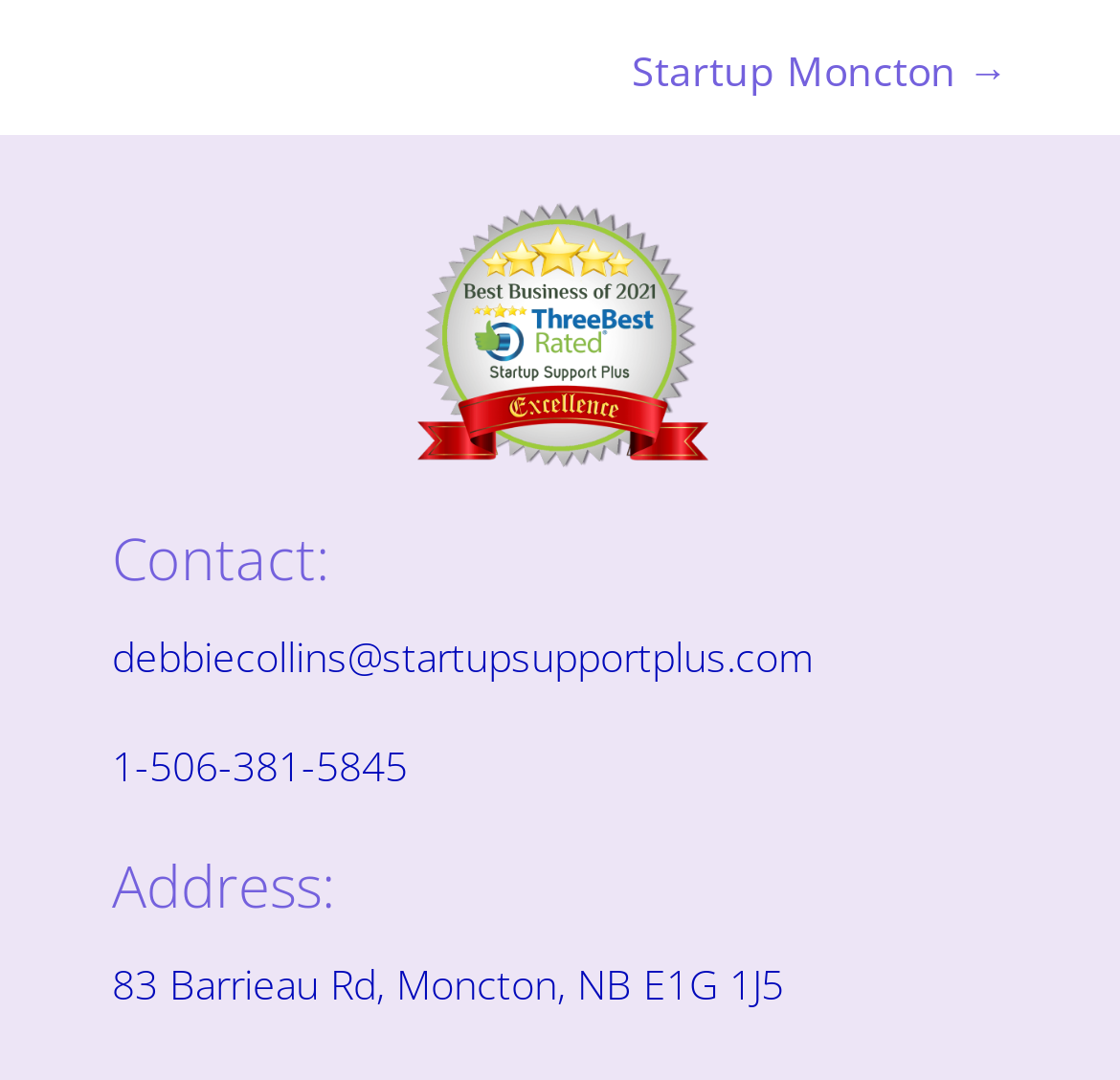Using the provided element description: "1-506-381-5845", determine the bounding box coordinates of the corresponding UI element in the screenshot.

[0.1, 0.684, 0.364, 0.734]